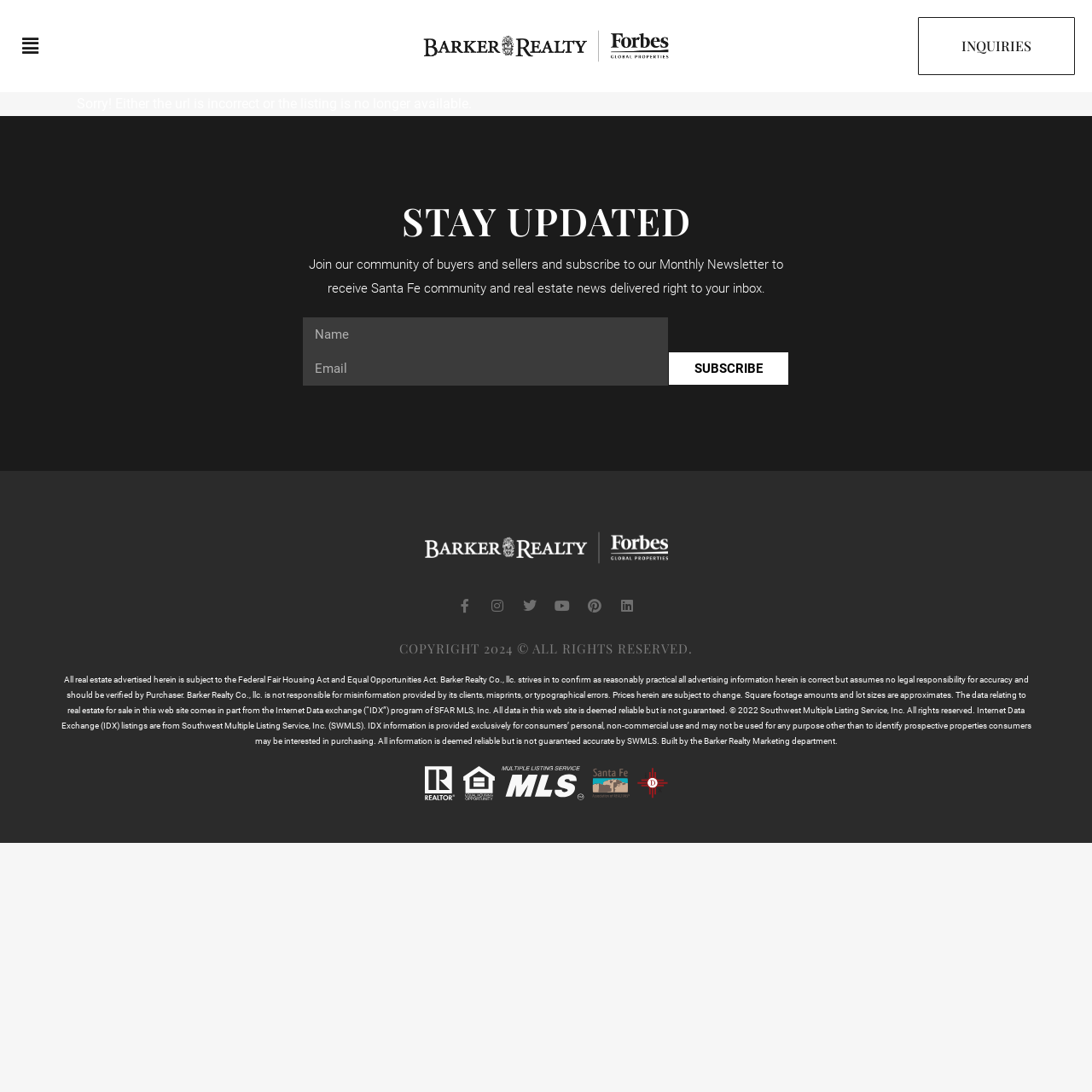What is the purpose of the 'INQUIRIES' link?
Based on the image, provide a one-word or brief-phrase response.

To make inquiries